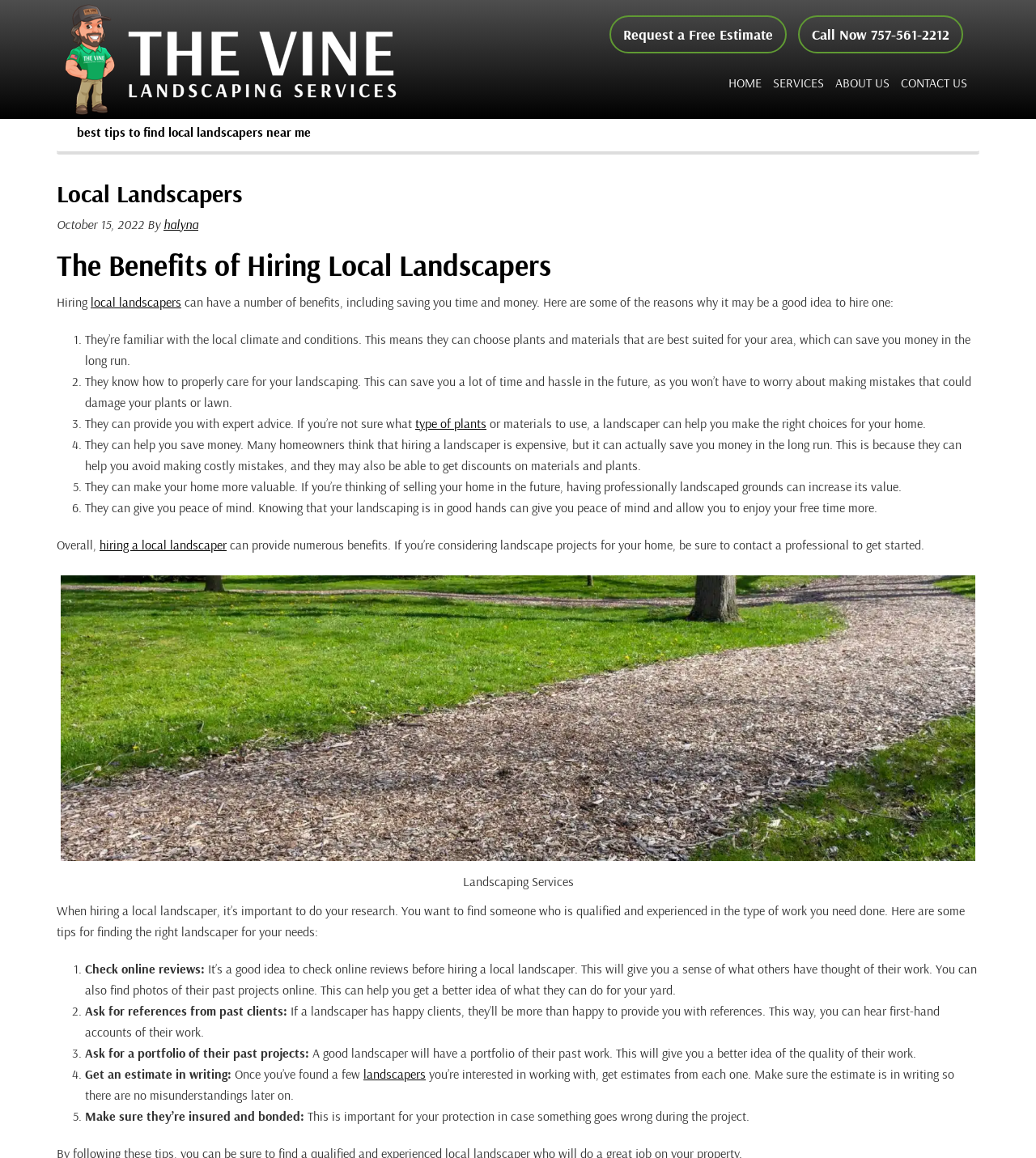Refer to the image and answer the question with as much detail as possible: What is the benefit of hiring local landscapers?

According to the webpage, hiring local landscapers can have several benefits, including saving time and money. This is because they are familiar with the local climate and conditions, can choose plants and materials that are best suited for the area, and can provide expert advice.